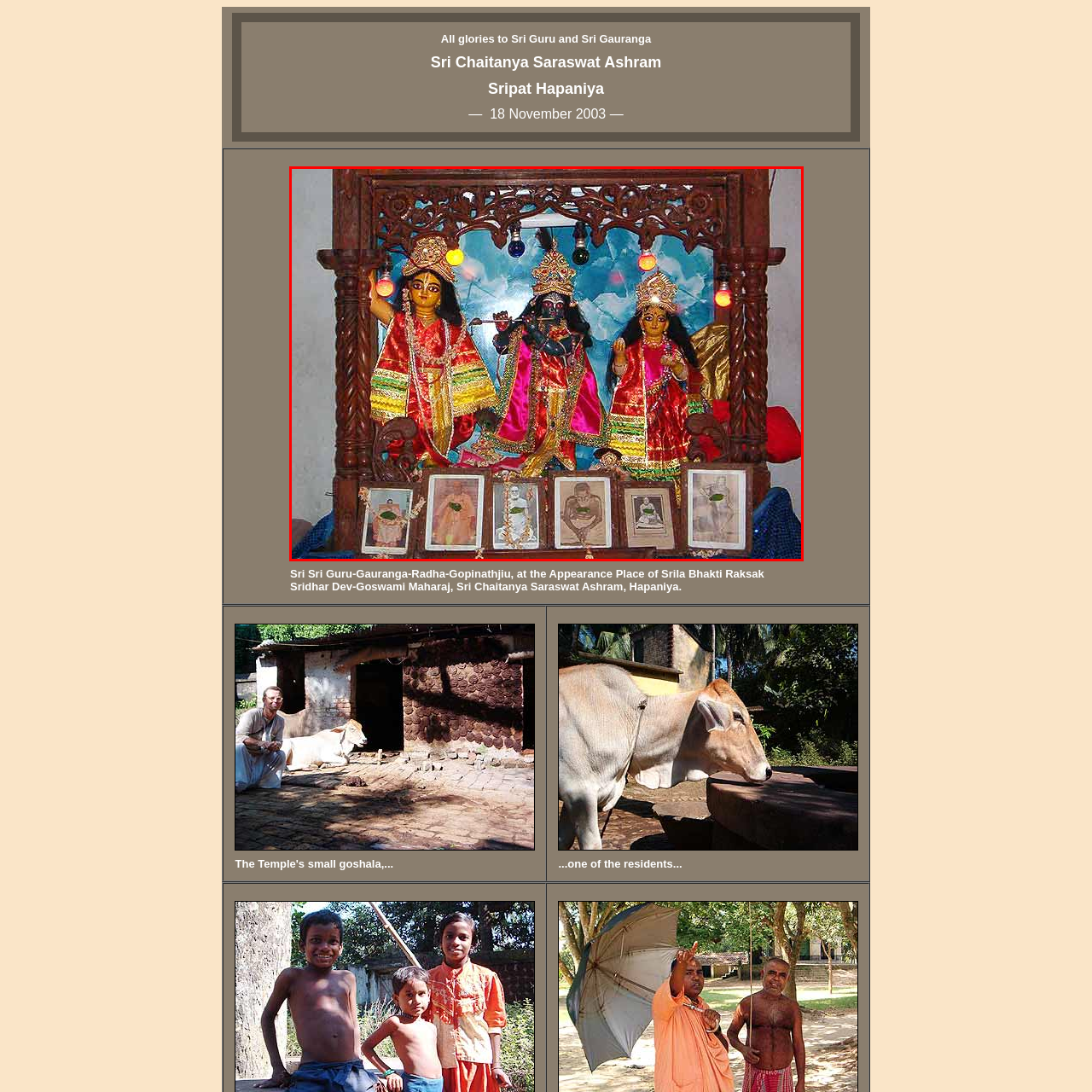What is Krishna depicted with in the image?
Focus on the section of the image outlined in red and give a thorough answer to the question.

According to the caption, Krishna is depicted in a majestic pose with a flute, which is a characteristic attribute of the deity.